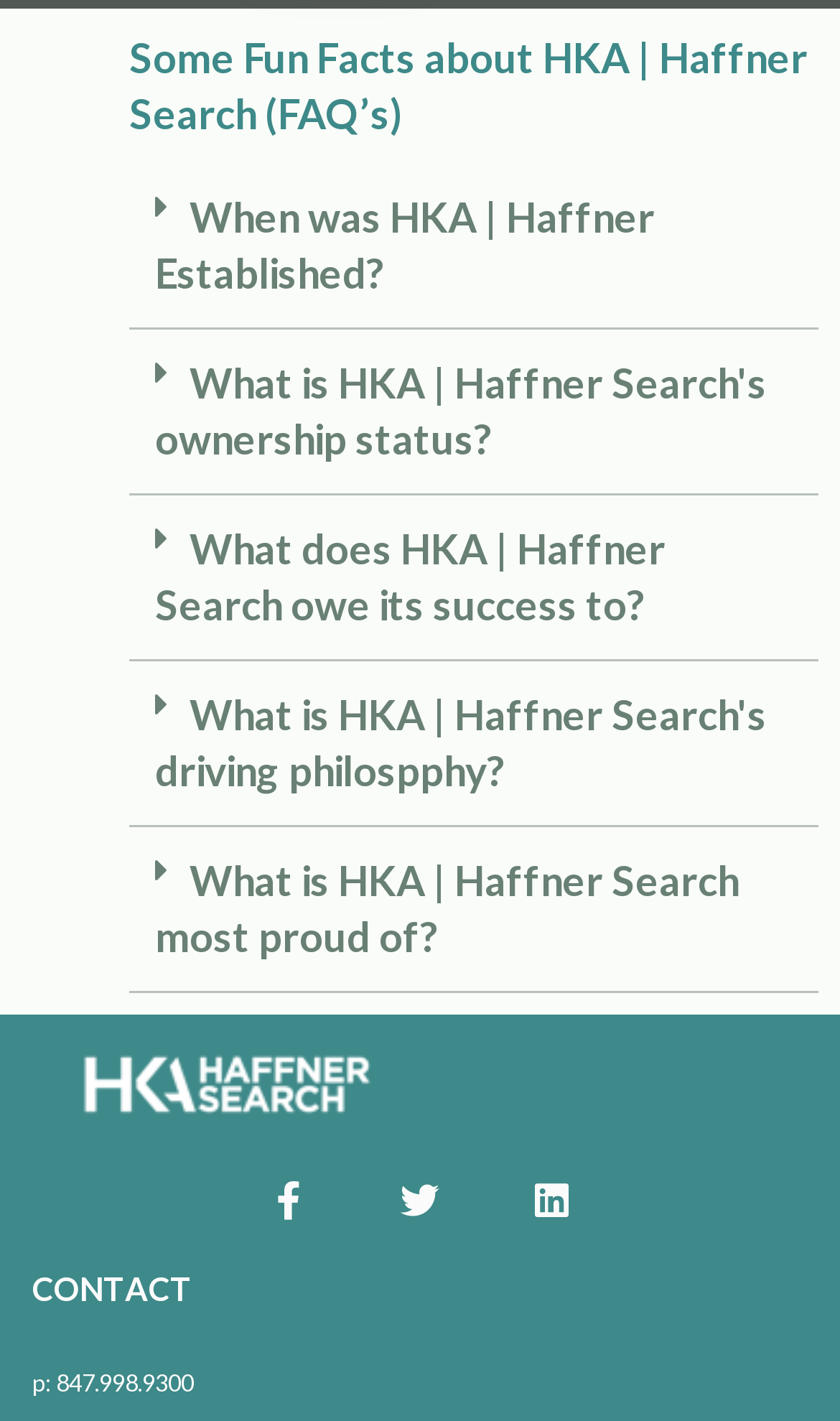What is the phone number to contact?
Give a comprehensive and detailed explanation for the question.

I found the contact information section at the bottom of the webpage, which includes a phone number. The phone number is 'p: 847.998.9300'.